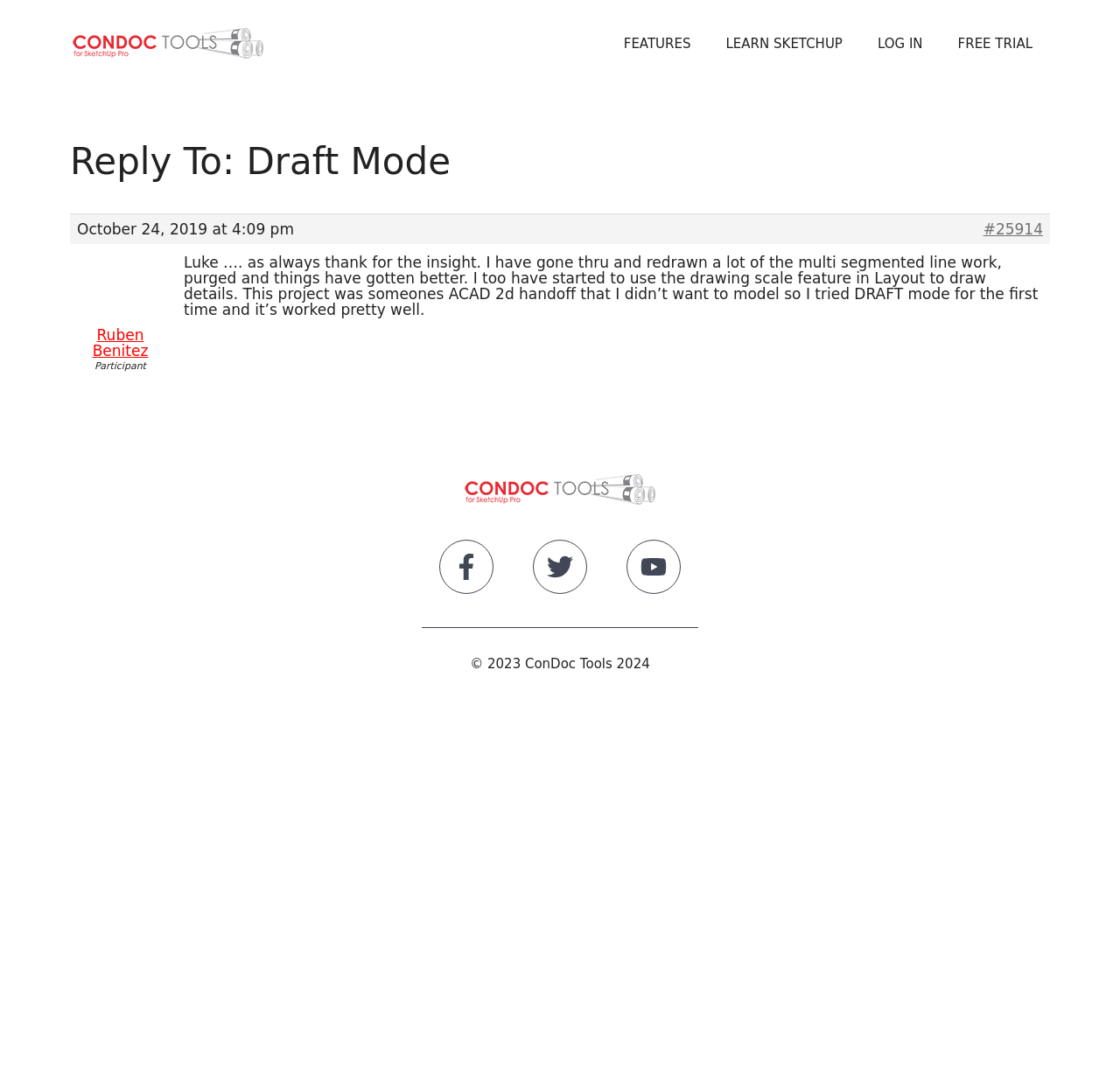Can you determine the bounding box coordinates of the area that needs to be clicked to fulfill the following instruction: "View all posts by Bob Buskirk"?

None